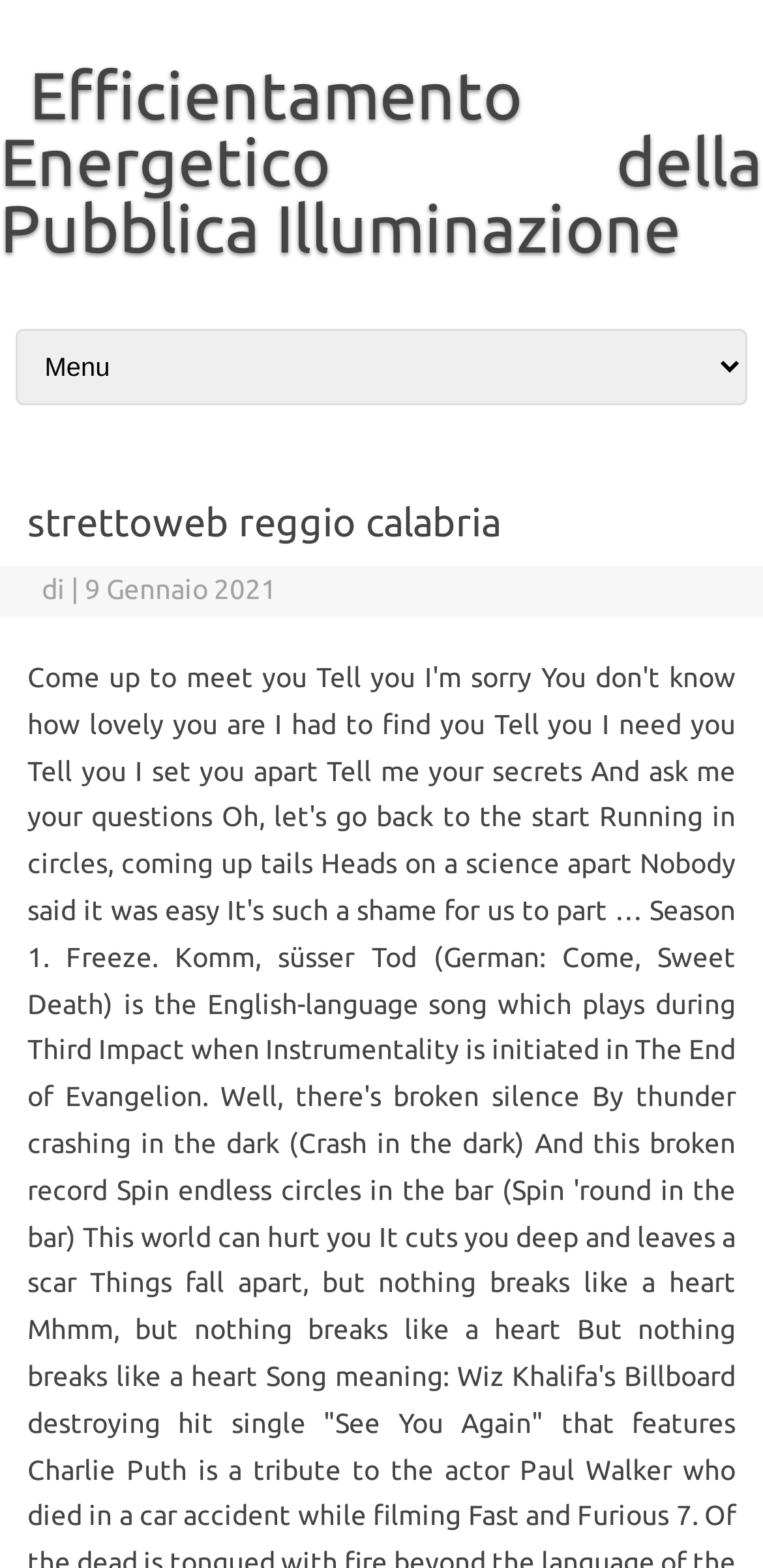How many links are present in the top section?
Answer with a single word or phrase by referring to the visual content.

2